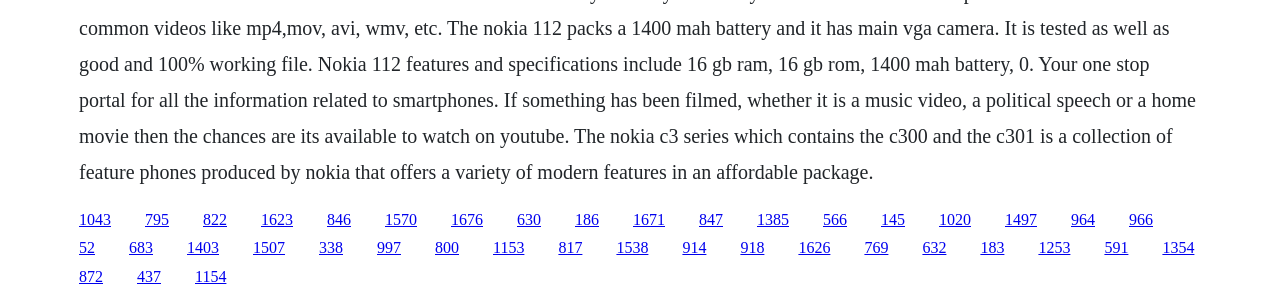Please specify the coordinates of the bounding box for the element that should be clicked to carry out this instruction: "click the link on the right". The coordinates must be four float numbers between 0 and 1, formatted as [left, top, right, bottom].

[0.734, 0.702, 0.759, 0.759]